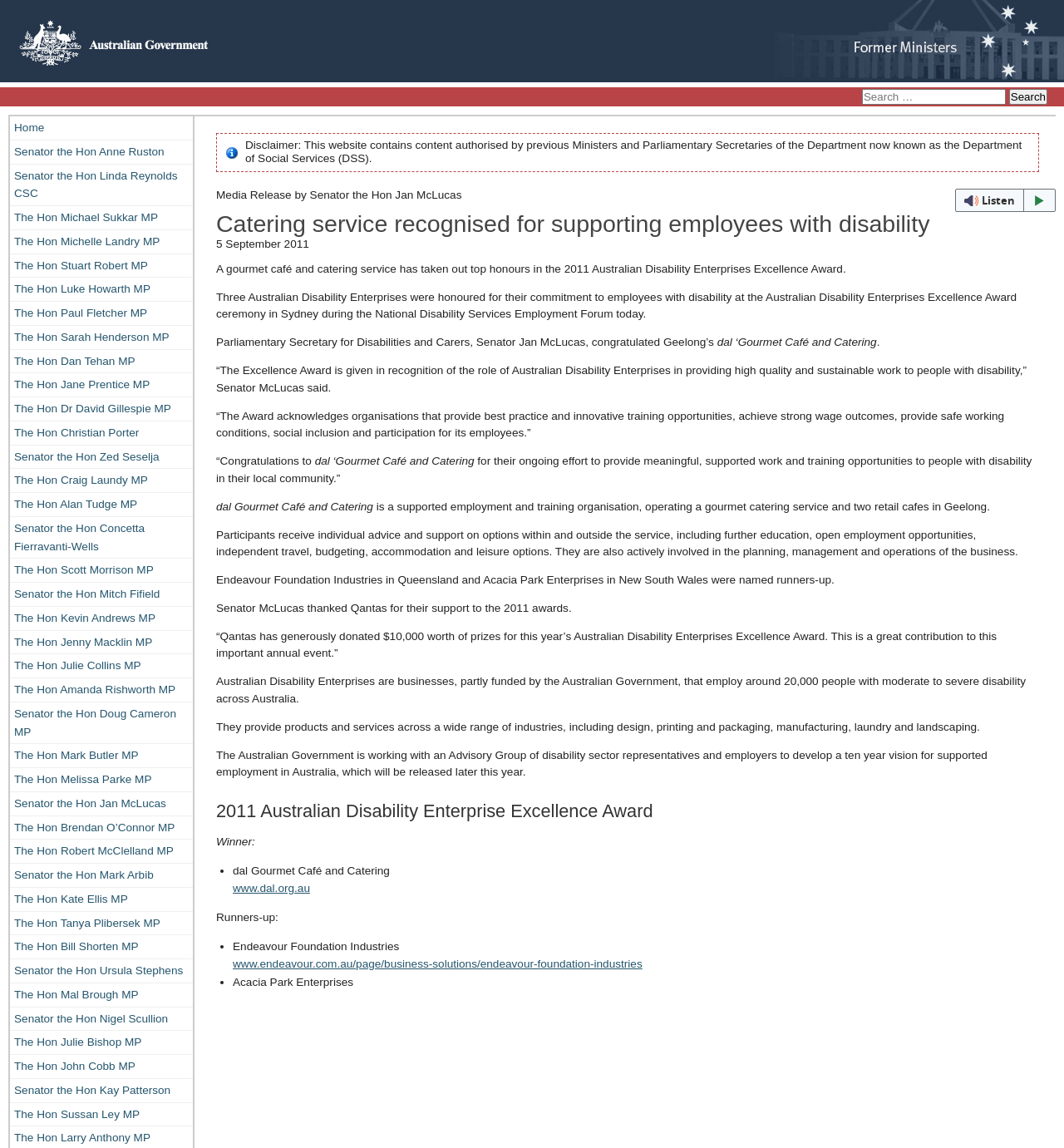What is the name of the award mentioned in the article?
Kindly offer a detailed explanation using the data available in the image.

I read the article and found the mention of the award in the text, specifically in the sentence 'A gourmet café and catering service has taken out top honours in the 2011 Australian Disability Enterprises Excellence Award.'